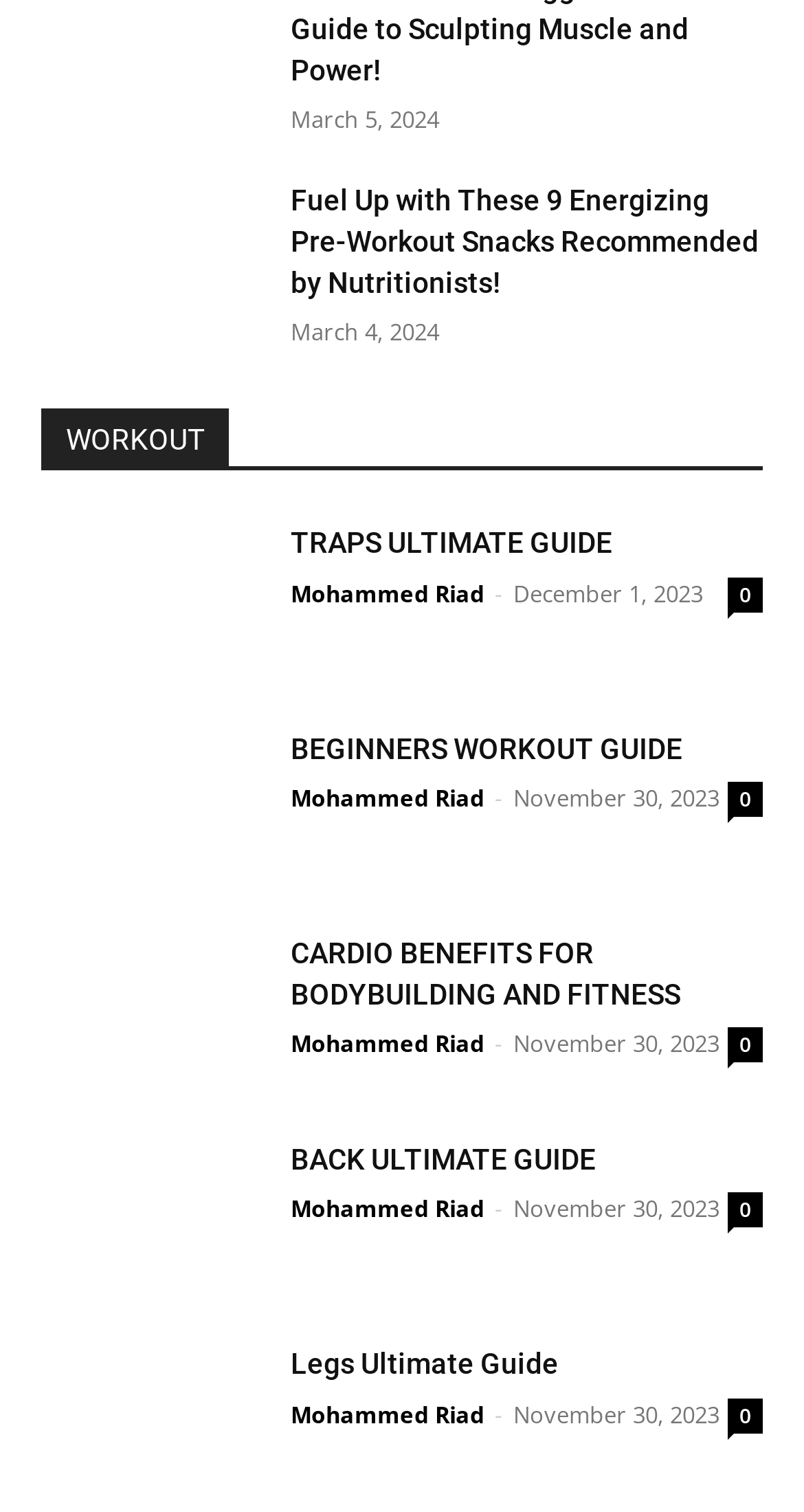Please locate the bounding box coordinates of the region I need to click to follow this instruction: "Read the 'WORKOUT' heading".

[0.051, 0.27, 0.949, 0.311]